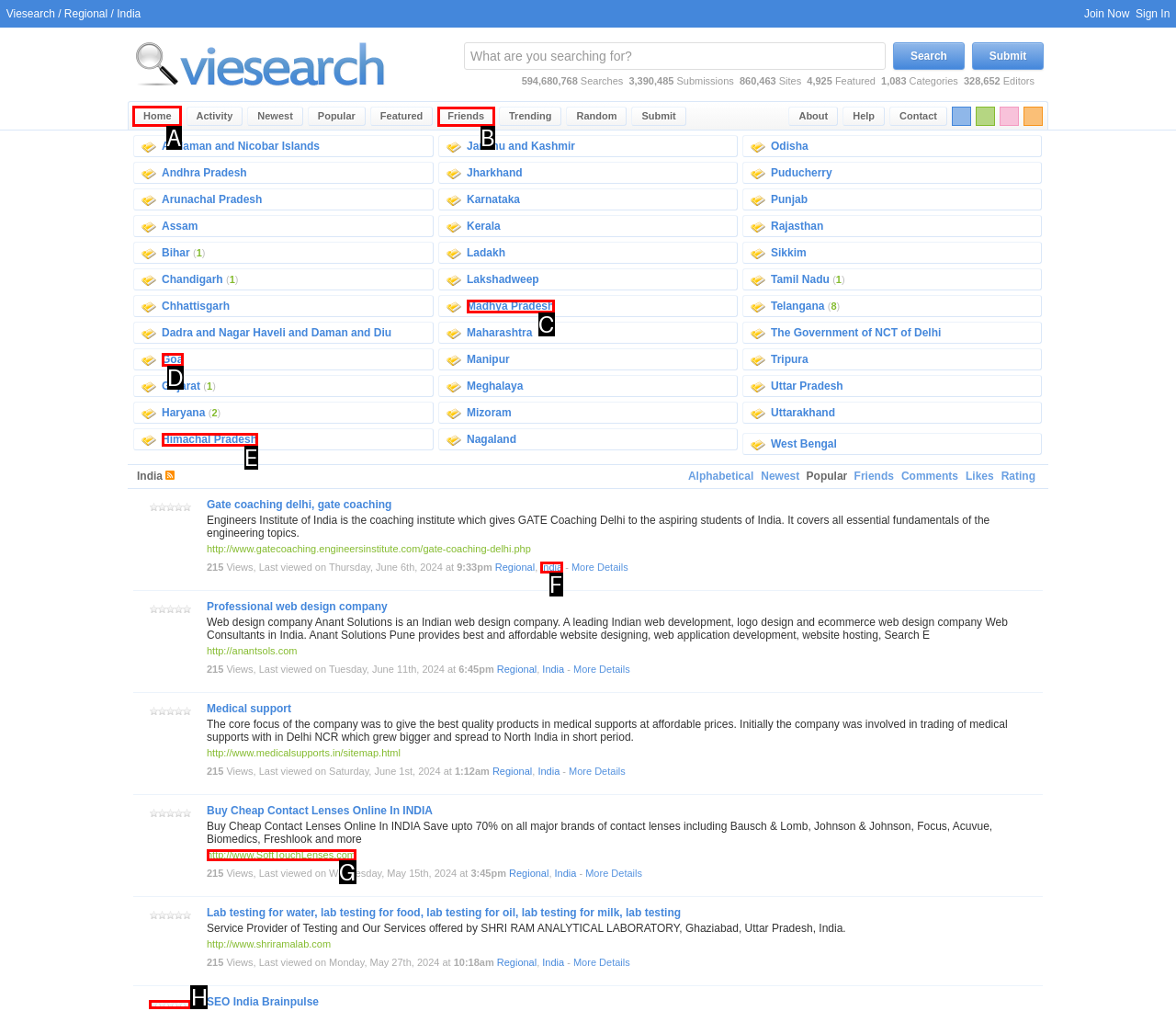Given the task: read about treating chronic bladder problems, point out the letter of the appropriate UI element from the marked options in the screenshot.

None